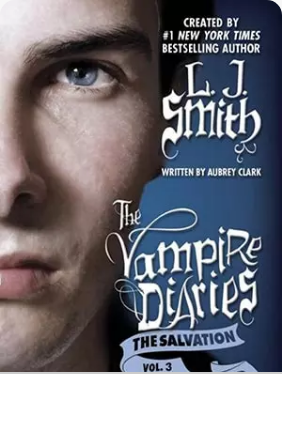What is the background color of the cover?
Look at the screenshot and respond with a single word or phrase.

Deep, dark blue